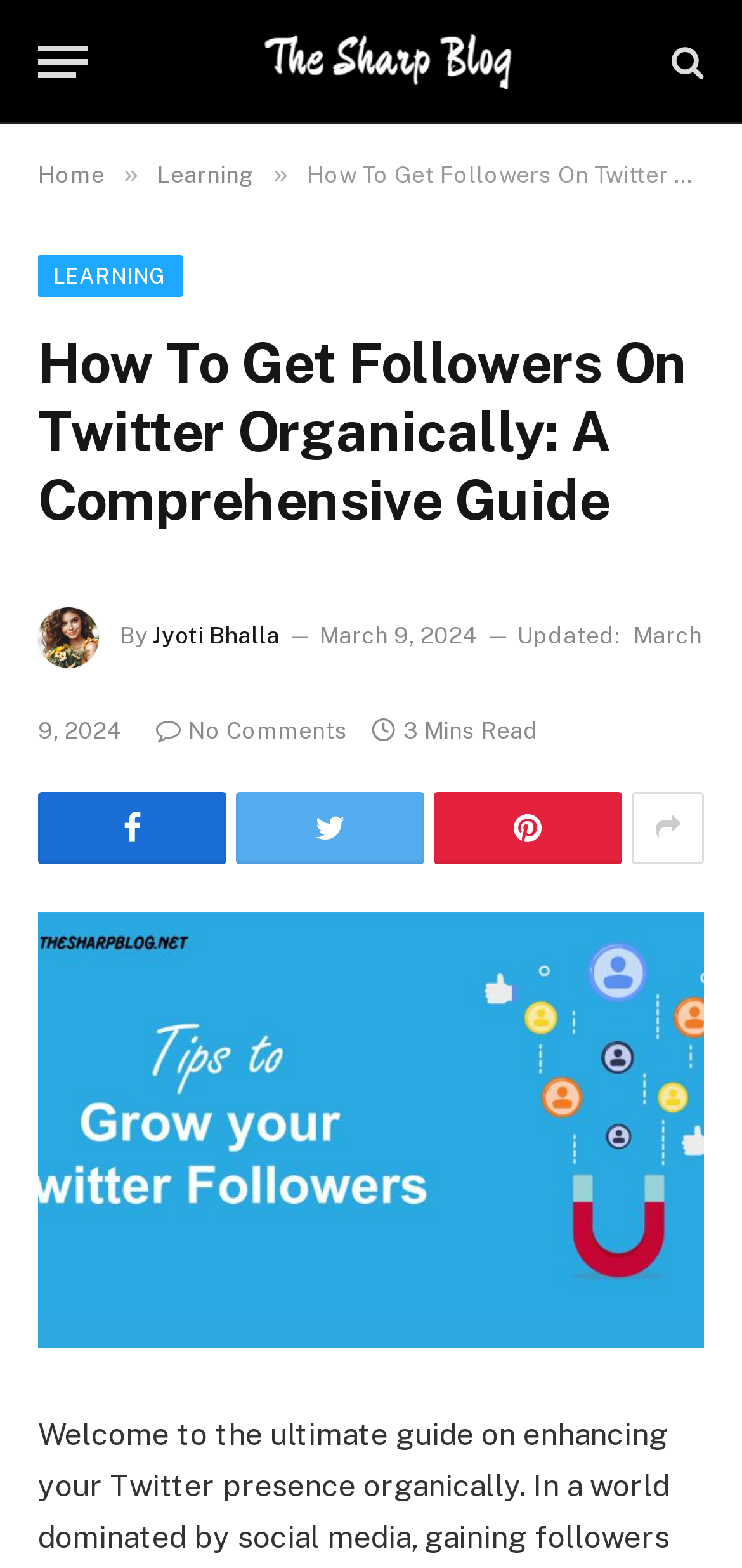Answer the following query with a single word or phrase:
How many minutes does it take to read the article?

3 Mins